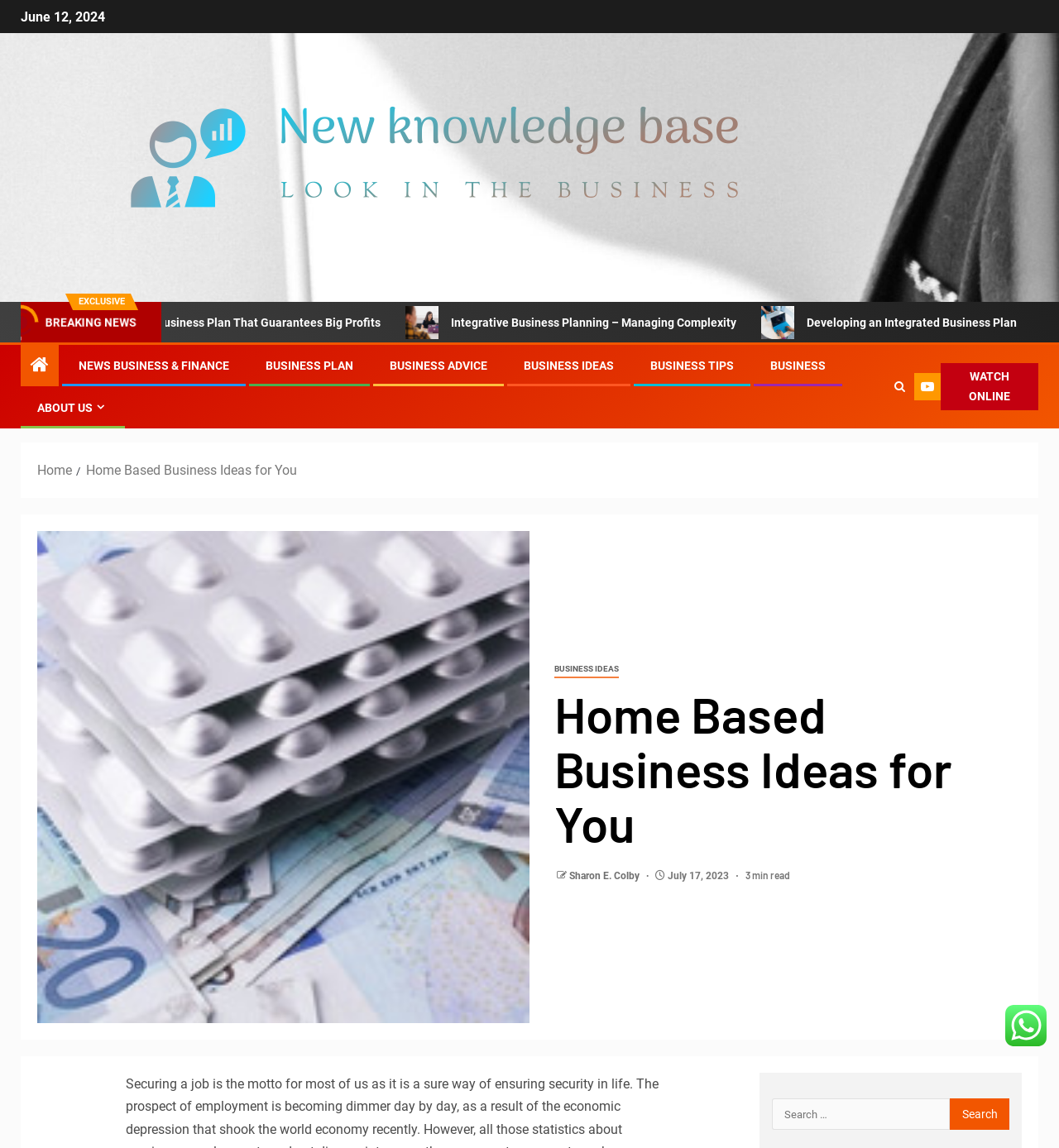What is the author's name of the article?
Give a comprehensive and detailed explanation for the question.

I looked at the article's metadata and found the author's name, which is 'Sharon E. Colby'.